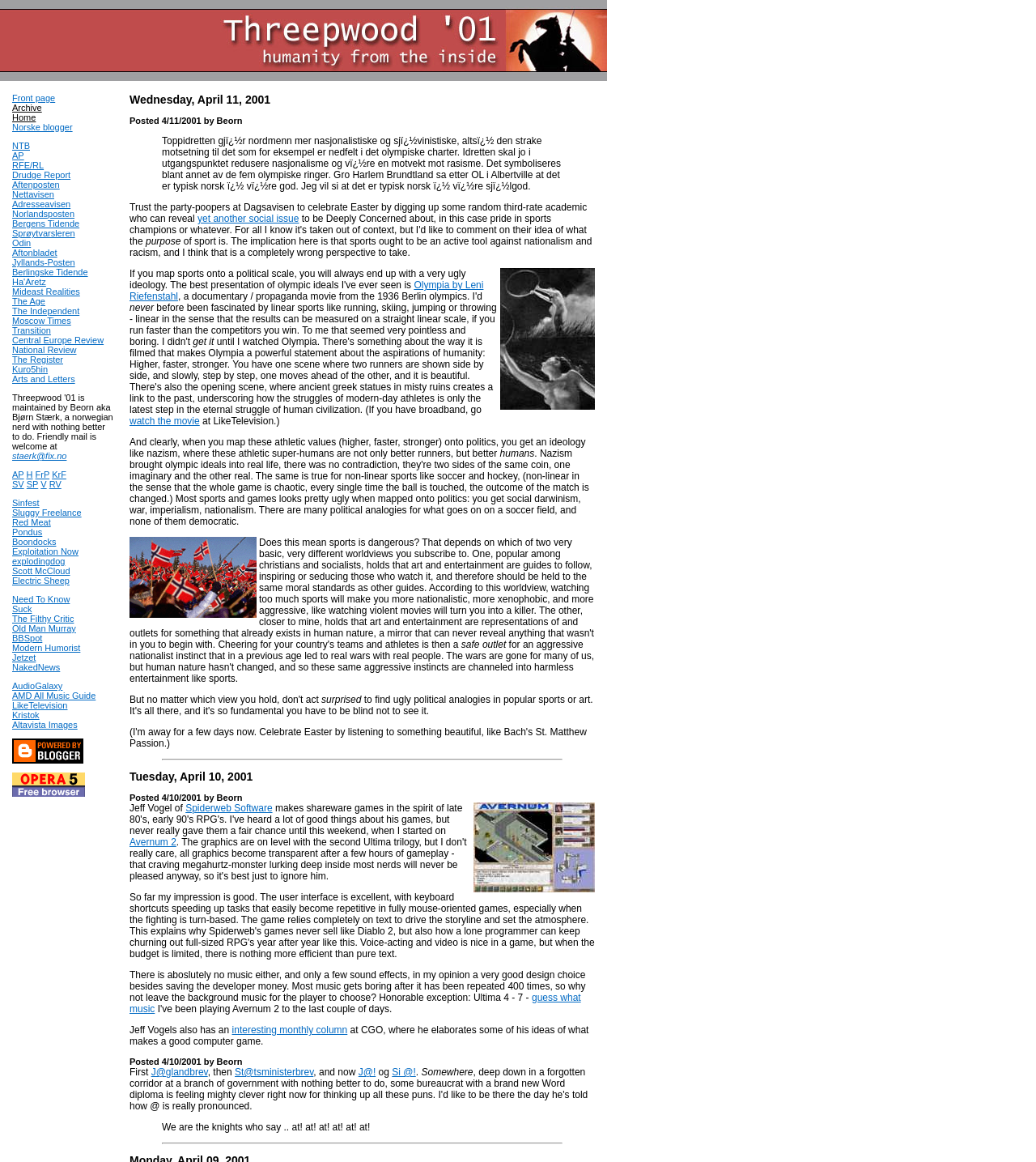What is the name of the movie mentioned in the blog post?
Please give a detailed and thorough answer to the question, covering all relevant points.

The name of the movie can be found in the text, which mentions 'Olympia by Leni Riefenstahl'. This is a film about the Olympics, and the author is referencing it in the blog post.